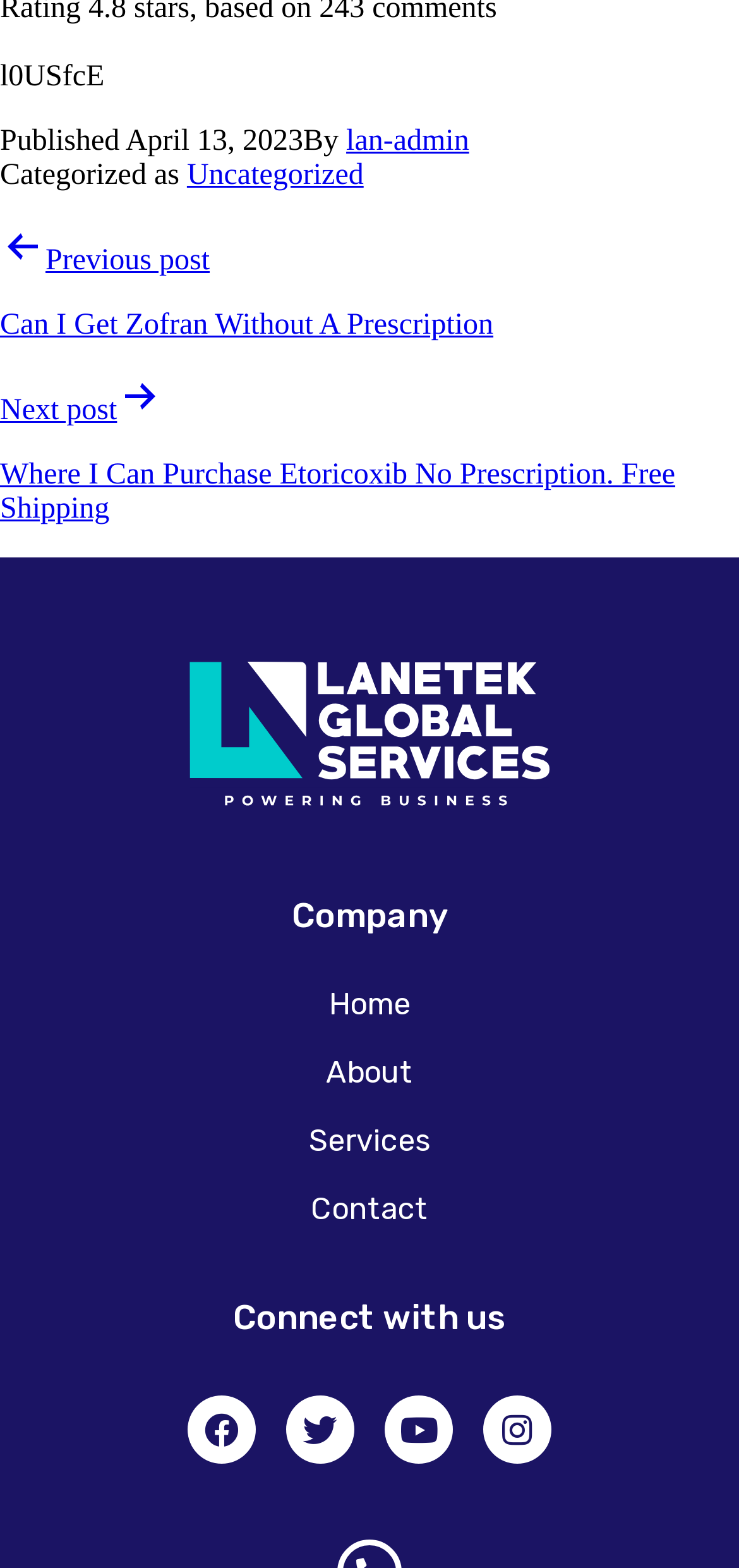Please determine the bounding box coordinates for the element that should be clicked to follow these instructions: "View previous post".

[0.0, 0.142, 1.0, 0.218]